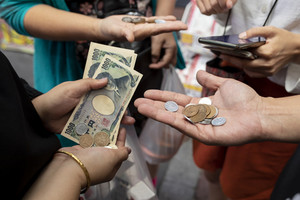Generate an in-depth description of the image you see.

In a bustling market atmosphere, several individuals engage in a transaction involving various forms of currency. One person holds a handful of Japanese yen notes, while another displays an array of coins in their palm, emphasizing the tactile nature of cash dealings. The surrounding hands are a mix of gestures, representing a moment of exchange or negotiation, highlighting the social dynamics of currency use. This scene captures not only the physicality of money but also the cultural significance of cash transactions in everyday interactions, illustrating a lively and communal atmosphere amid financial exchanges.